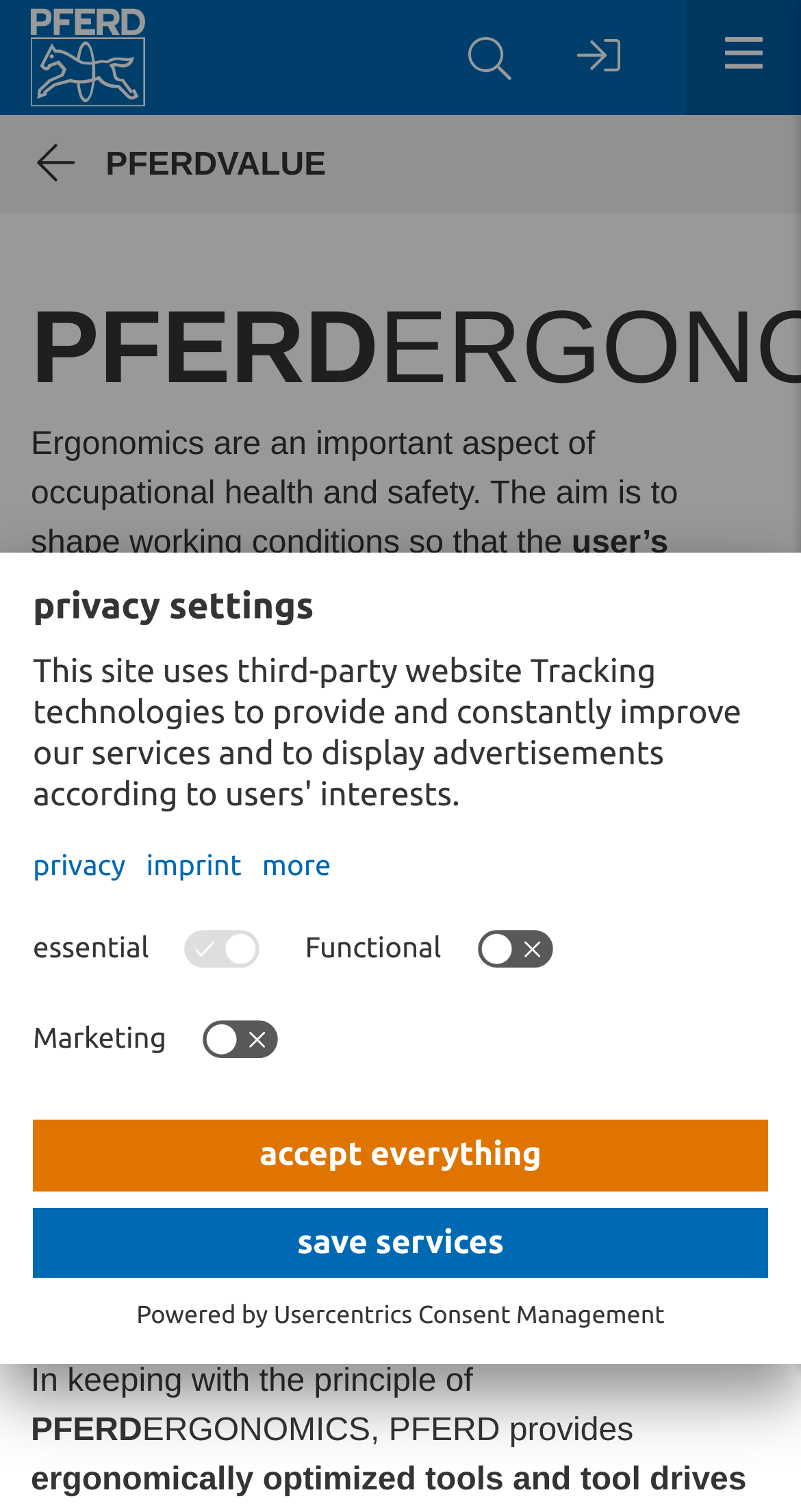Determine the bounding box coordinates of the region that needs to be clicked to achieve the task: "Log in to the website".

[0.672, 0.005, 0.826, 0.071]